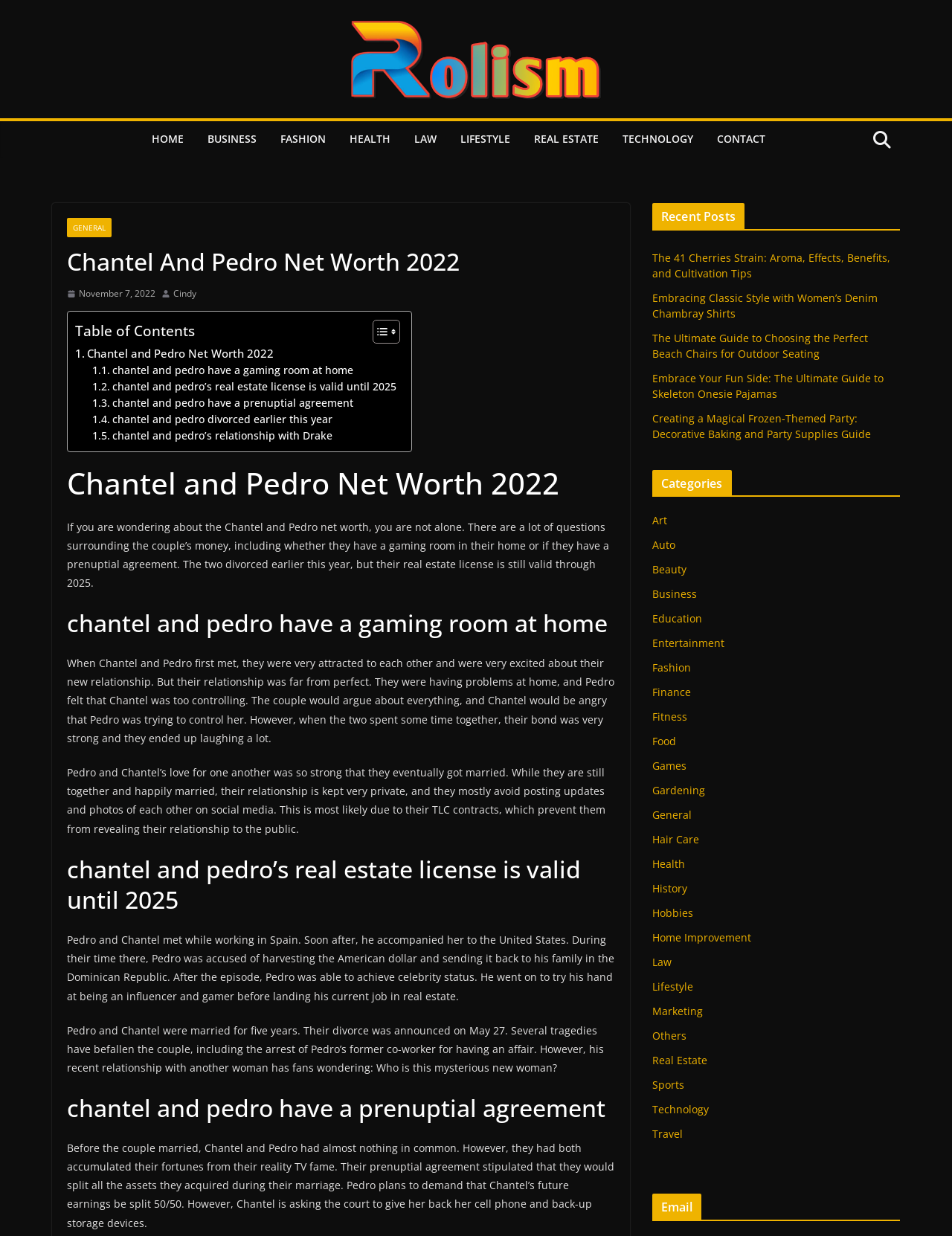Give a succinct answer to this question in a single word or phrase: 
What is the reason for Pedro's celebrity status?

Influencer and gamer